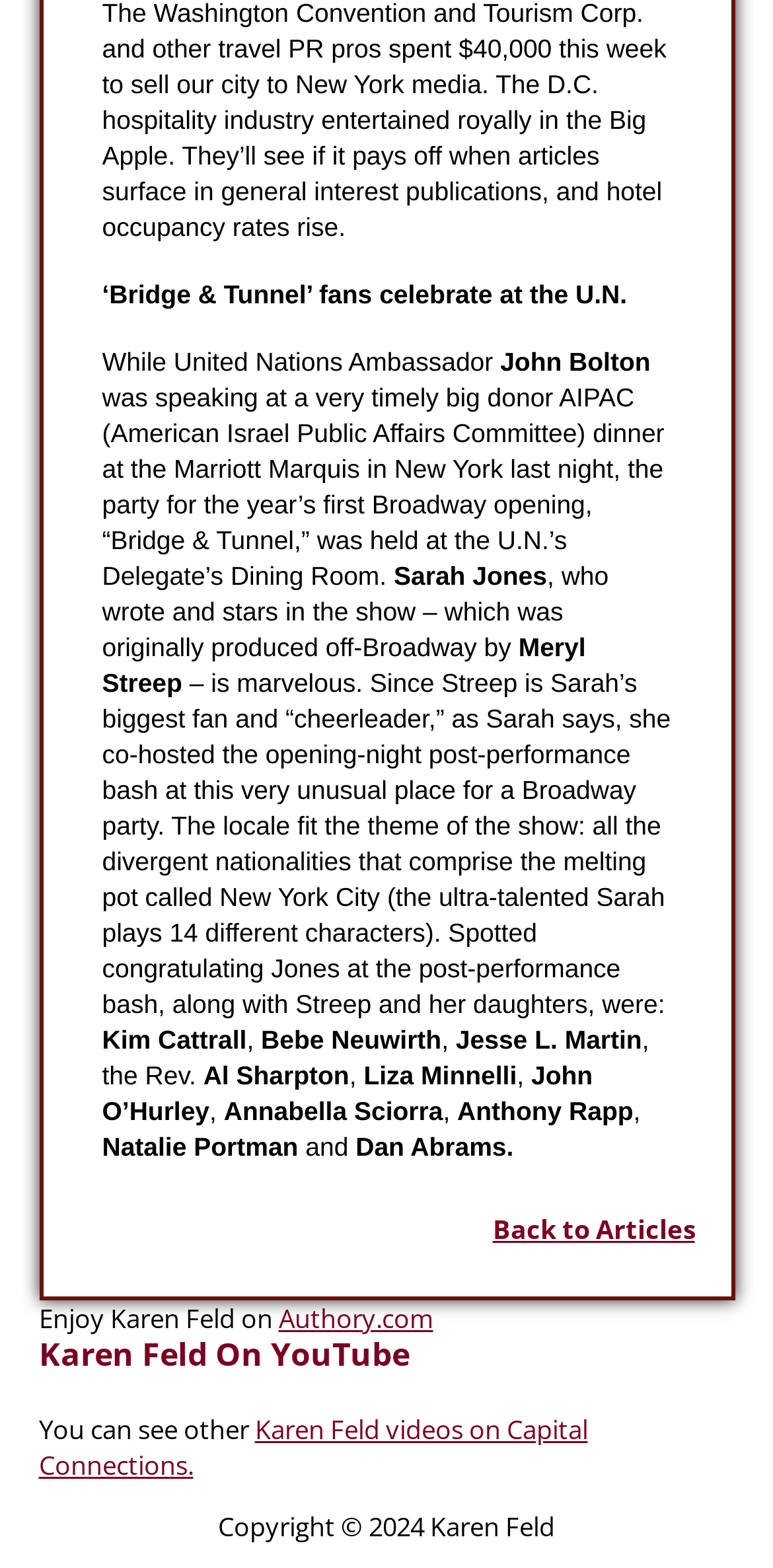Who co-hosted the opening-night post-performance bash?
Refer to the image and provide a detailed answer to the question.

According to the text, Meryl Streep co-hosted the opening-night post-performance bash along with Sarah Jones, as mentioned in the StaticText element with the text '– is marvelous. Since Streep is Sarah’s biggest fan and “cheerleader,” as Sarah says, she co-hosted the opening-night post-performance bash at this very unusual place for a Broadway party.'.